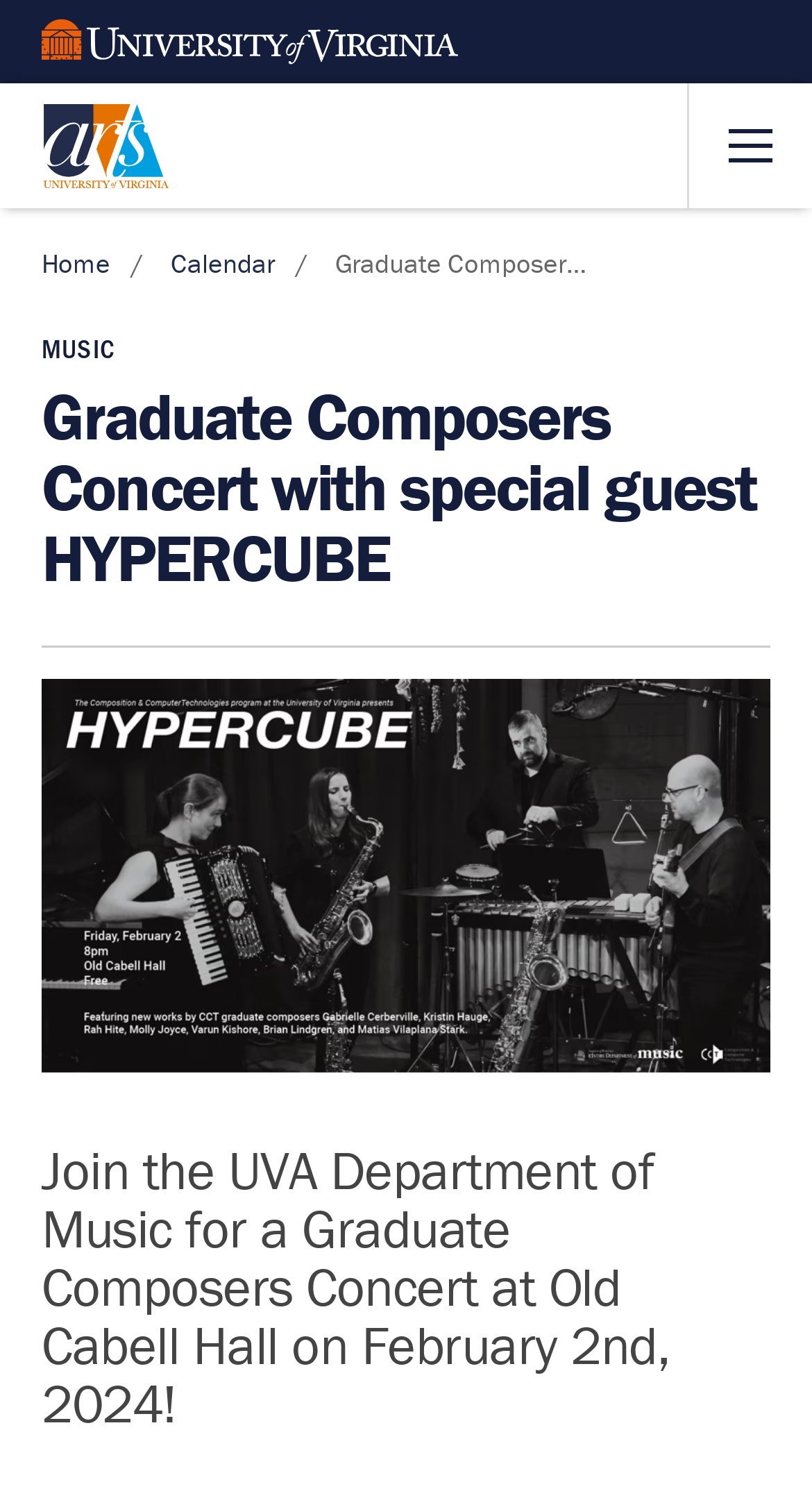What is the name of the department mentioned on the webpage?
We need a detailed and exhaustive answer to the question. Please elaborate.

I found the answer by reading the description of the event, which mentions 'Join the UVA Department of Music for a Graduate Composers Concert at Old Cabell Hall on February 2nd, 2024!'.